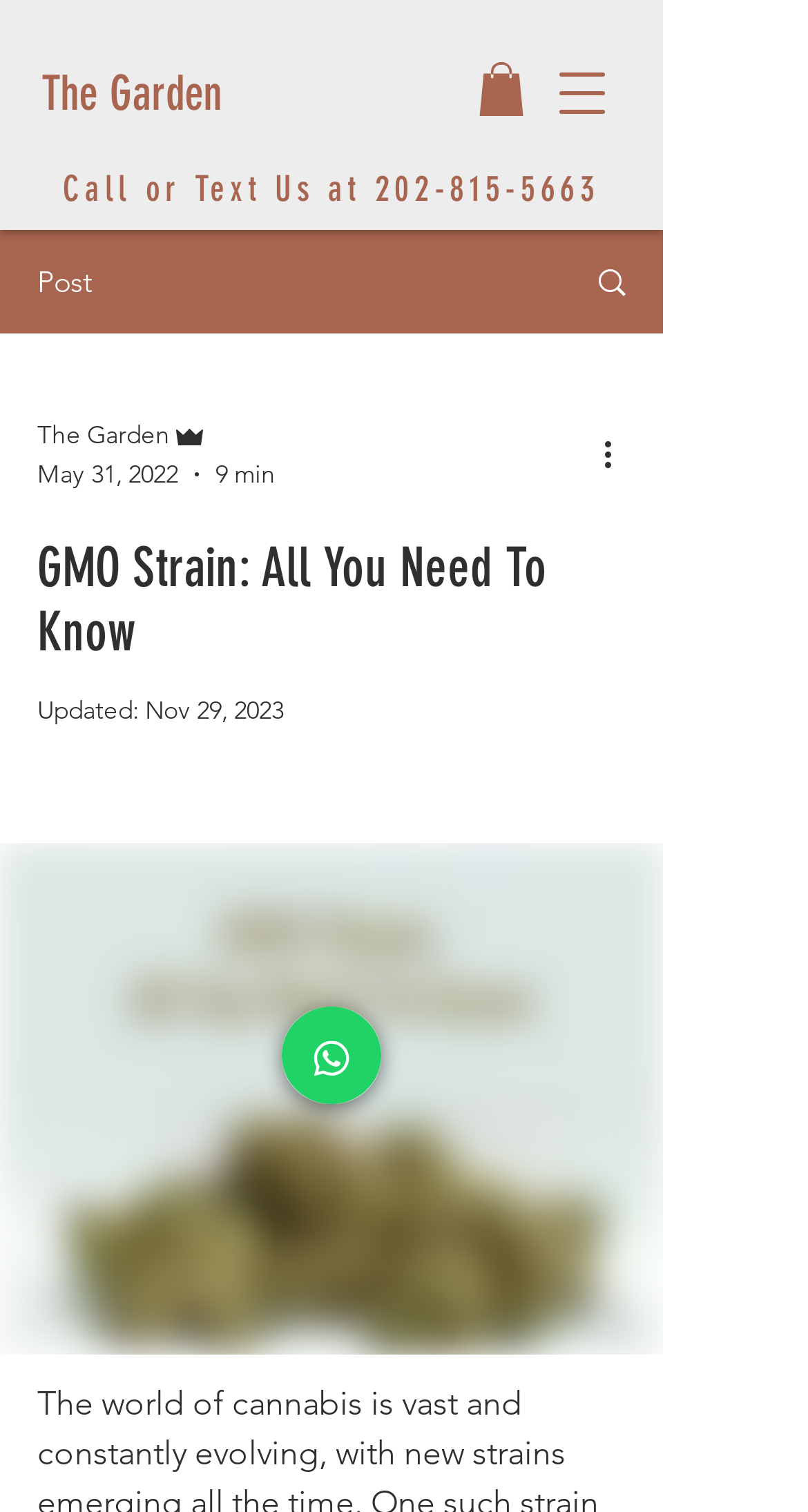Using the element description: "The Garden", determine the bounding box coordinates. The coordinates should be in the format [left, top, right, bottom], with values between 0 and 1.

[0.051, 0.029, 0.449, 0.097]